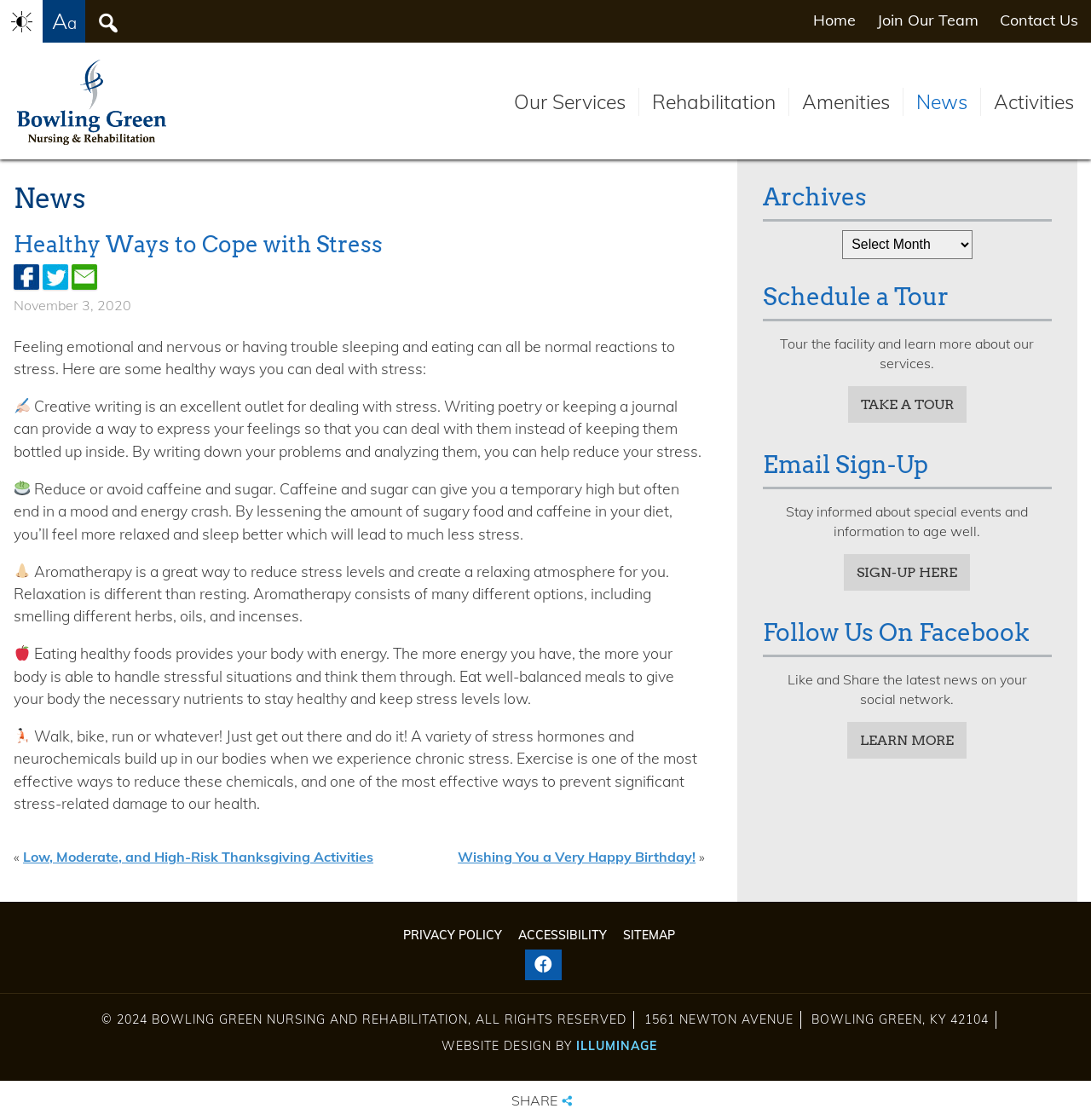Please give a succinct answer using a single word or phrase:
What is the benefit of eating healthy foods?

To provide energy